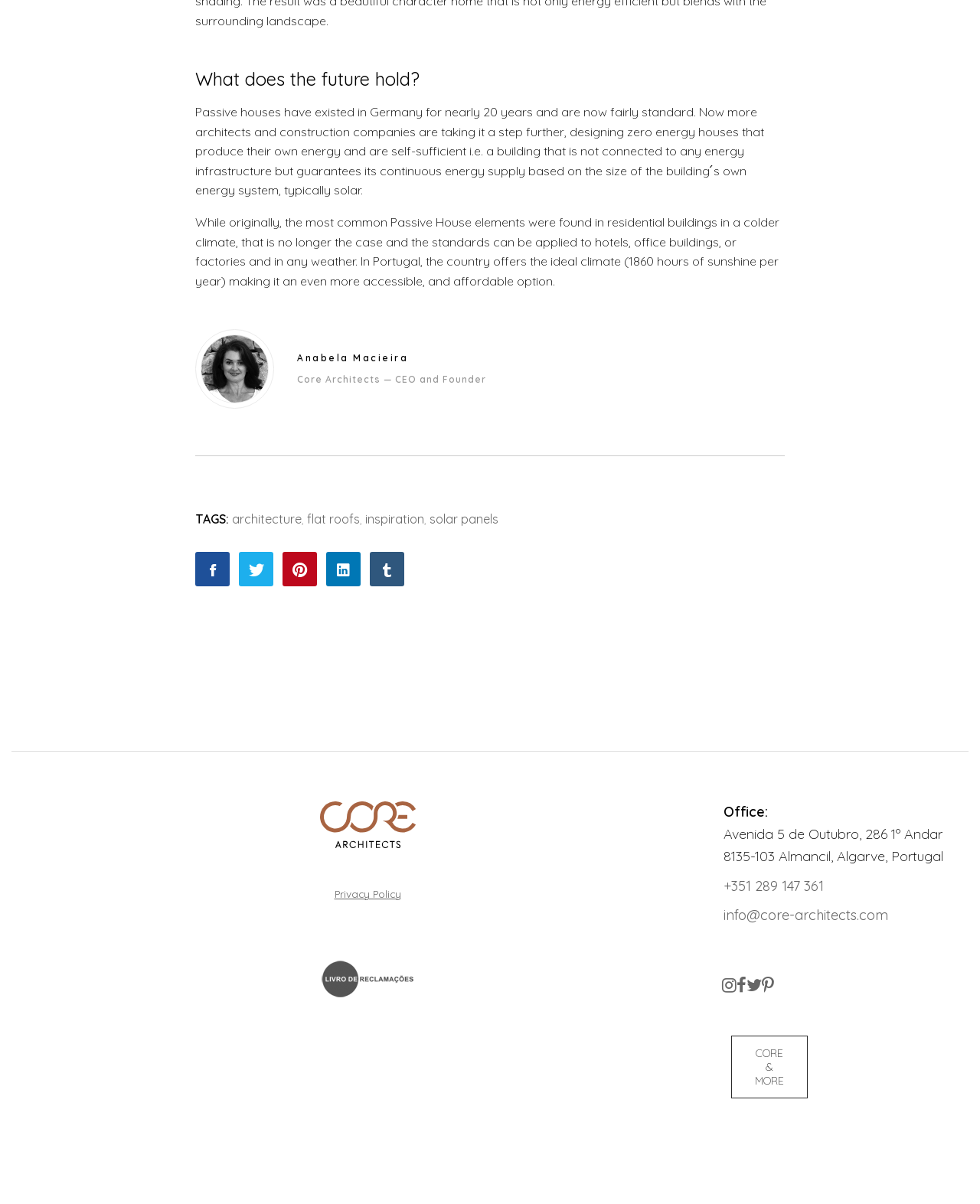Bounding box coordinates must be specified in the format (top-left x, top-left y, bottom-right x, bottom-right y). All values should be floating point numbers between 0 and 1. What are the bounding box coordinates of the UI element described as: +351 289 147 361

[0.738, 0.728, 0.841, 0.743]